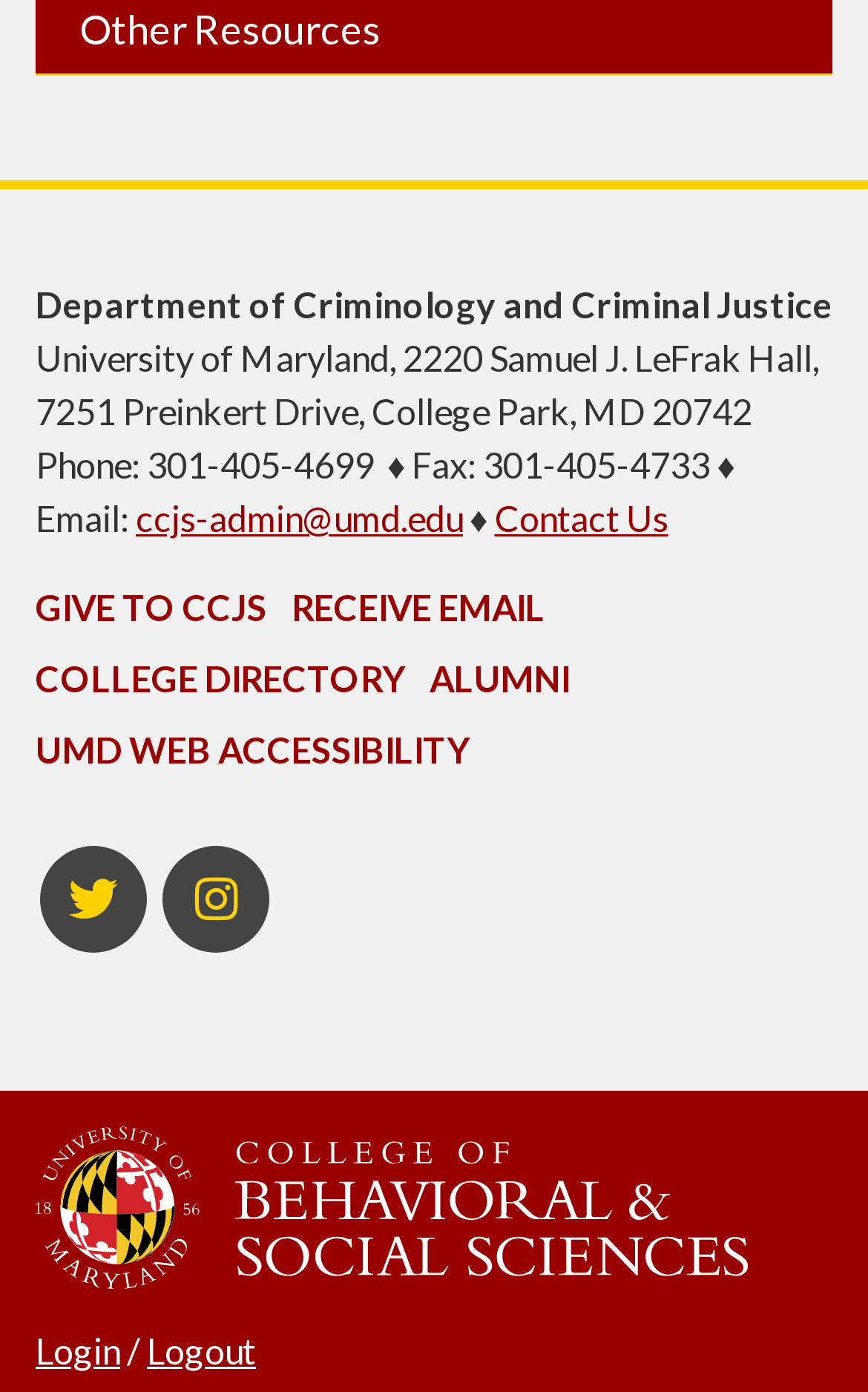Please identify the bounding box coordinates of the element I should click to complete this instruction: 'follow on Twitter'. The coordinates should be given as four float numbers between 0 and 1, like this: [left, top, right, bottom].

[0.046, 0.608, 0.169, 0.685]